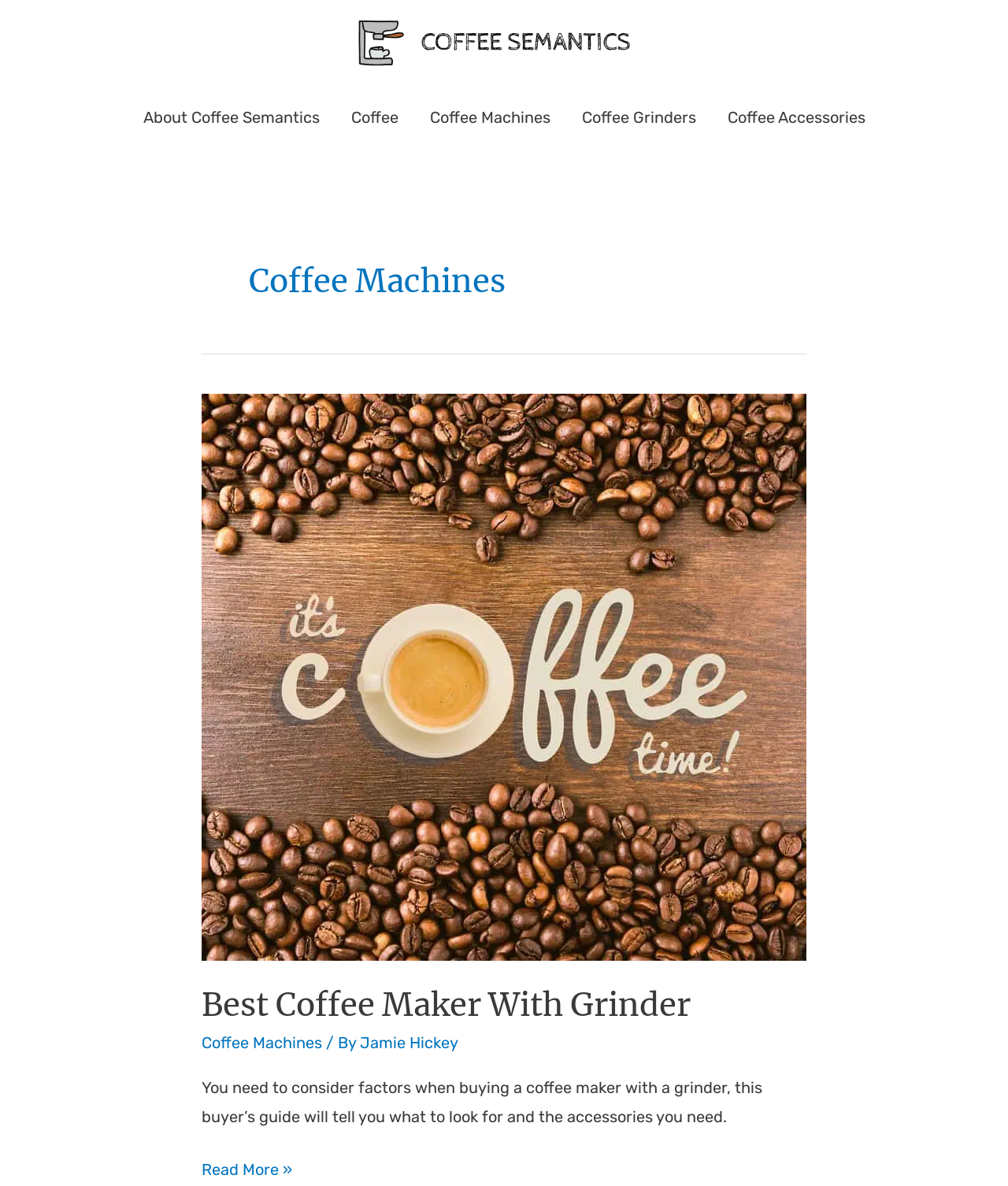What is the type of image displayed on this webpage?
Please give a detailed answer to the question using the information shown in the image.

The image on this webpage depicts a wooden table with coffee beans on the top and bottom, and the word 'coffee' in the middle, as described in the image caption.